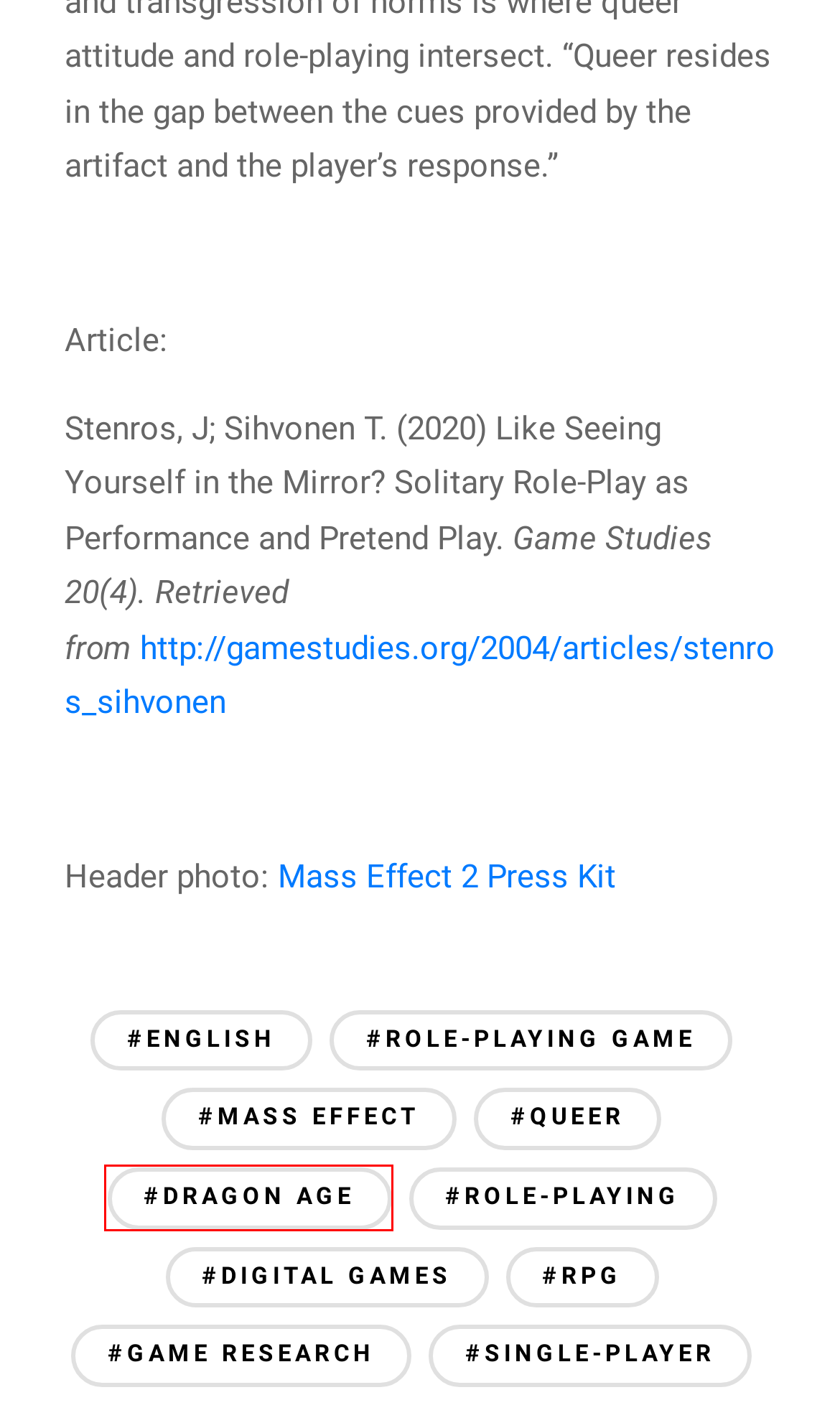You have been given a screenshot of a webpage, where a red bounding box surrounds a UI element. Identify the best matching webpage description for the page that loads after the element in the bounding box is clicked. Options include:
A. game research – PlayLab! Magazine
B. single-player – PlayLab! Magazine
C. English – PlayLab! Magazine
D. role-playing – PlayLab! Magazine
E. Mass Effect – PlayLab! Magazine
F. "Historically and Geographically Incorrect" - Colonialism and Board Games - PlayLab! Magazine
G. digital games – PlayLab! Magazine
H. Dragon Age – PlayLab! Magazine

H